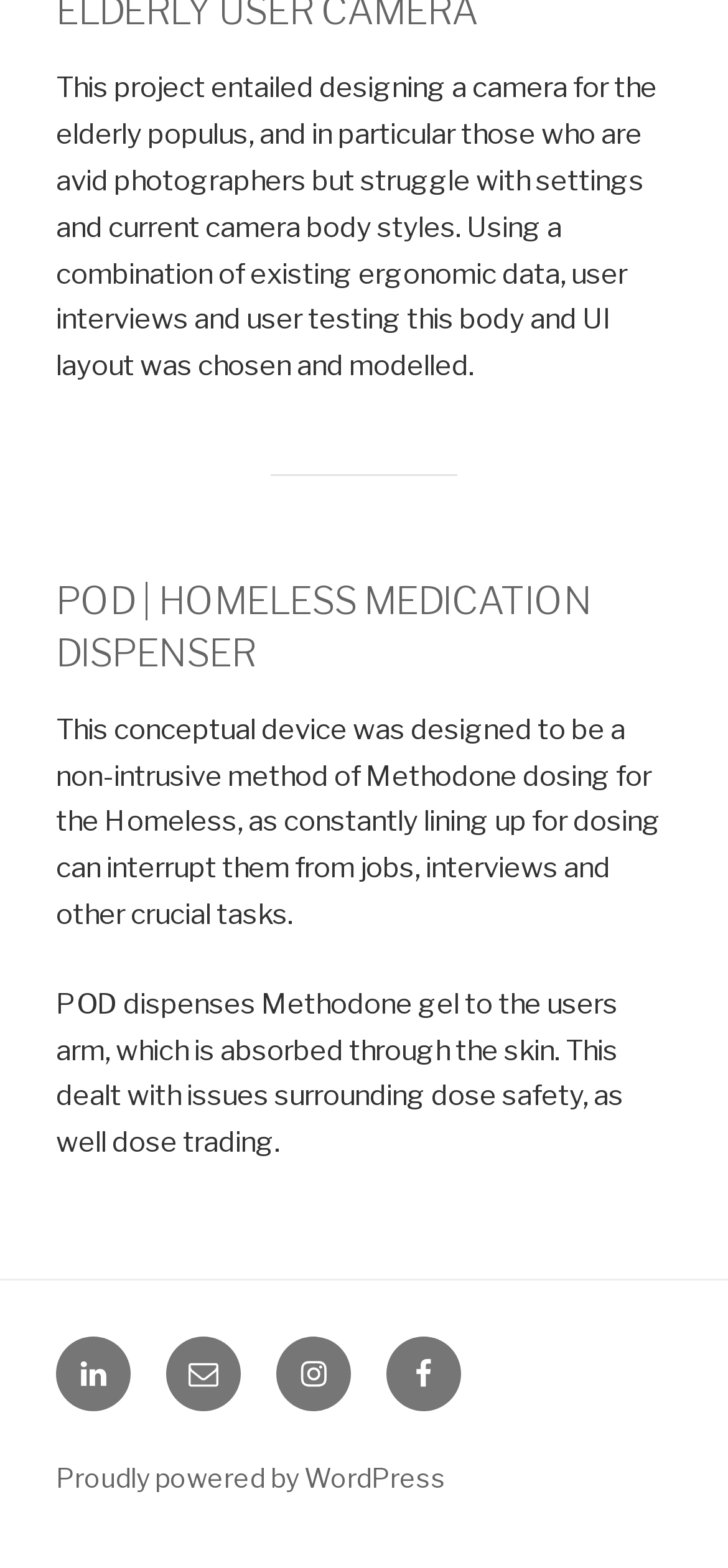What is the target audience for the camera design?
Look at the webpage screenshot and answer the question with a detailed explanation.

The text states that the camera design project is focused on the elderly population, specifically those who are avid photographers but struggle with current camera settings and body styles.